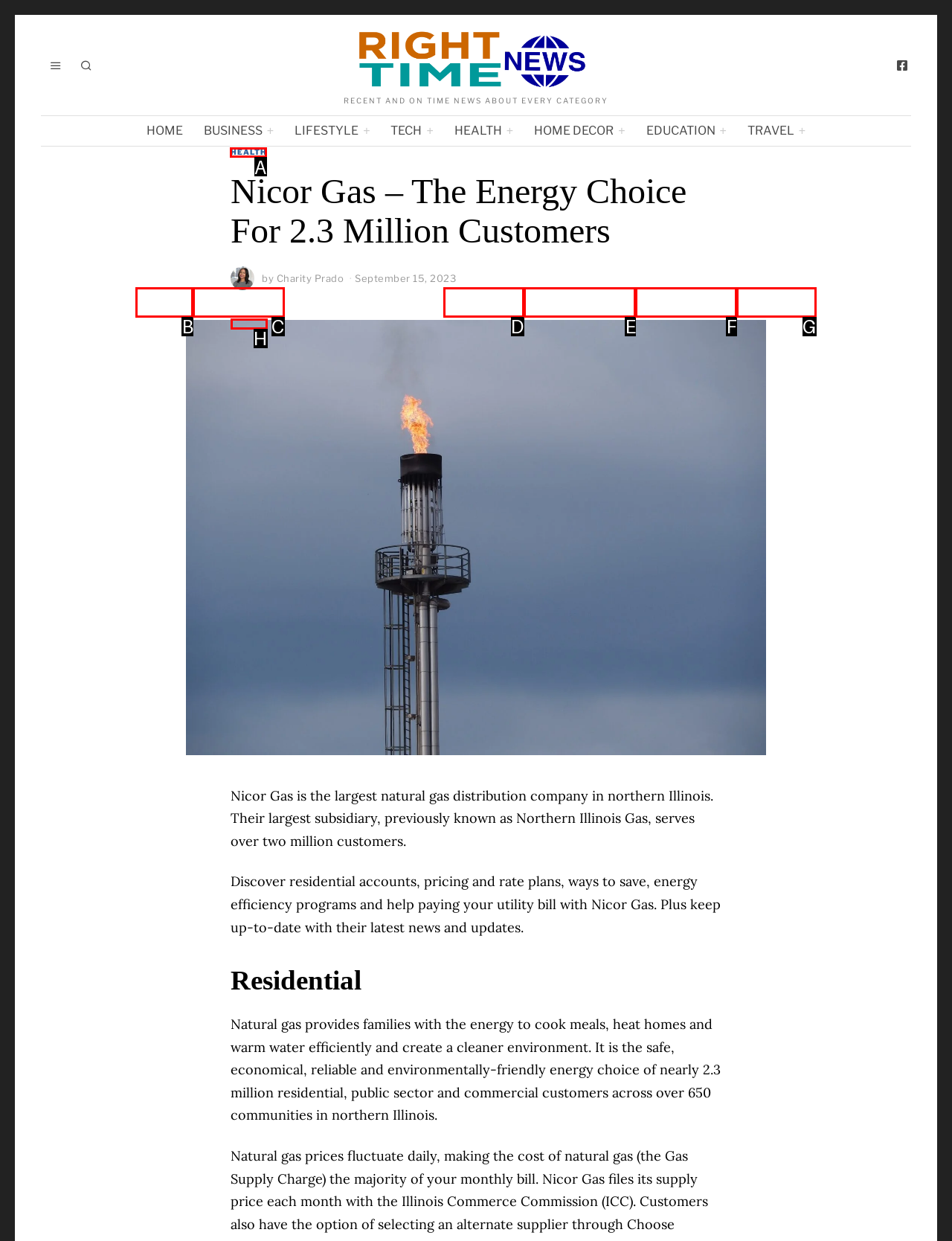Tell me the letter of the UI element I should click to accomplish the task: Click King Machine link based on the choices provided in the screenshot.

None